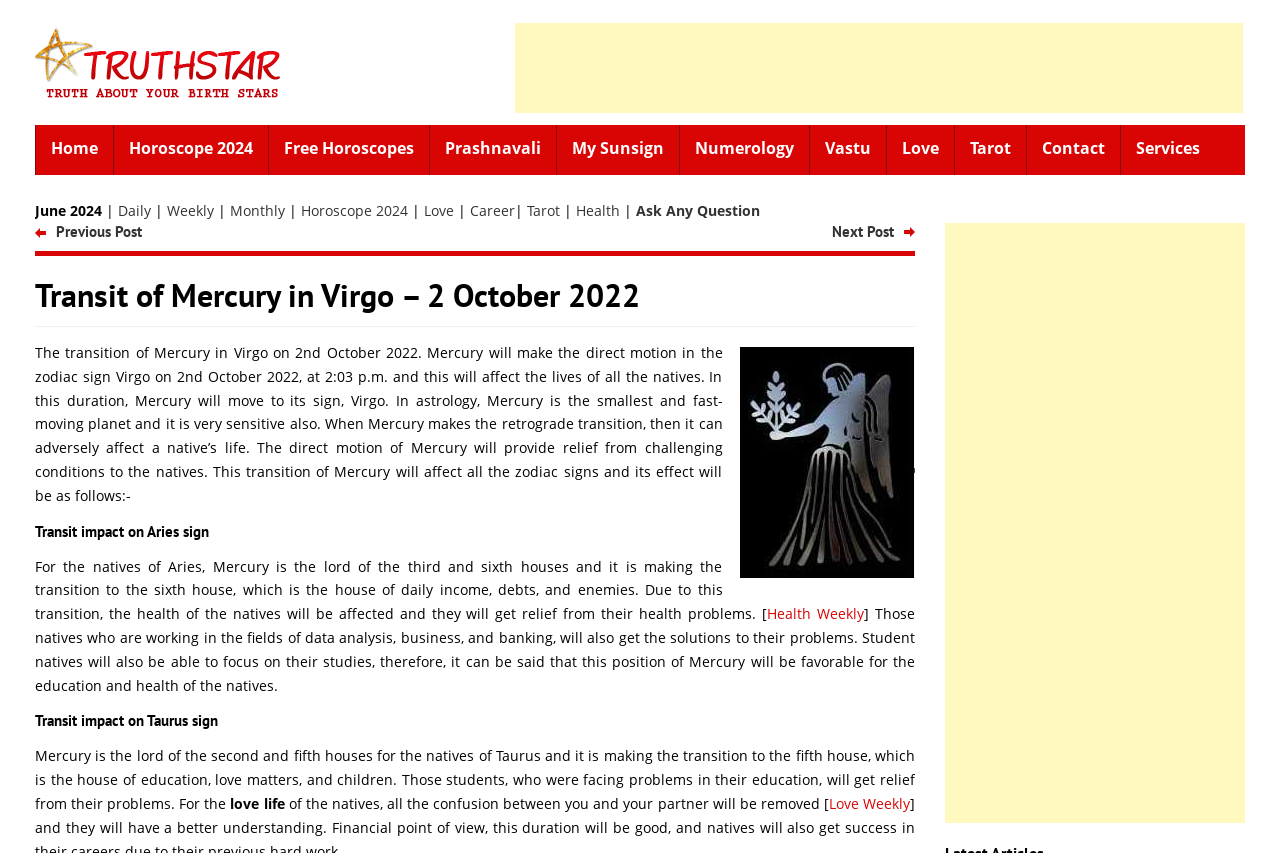Bounding box coordinates are specified in the format (top-left x, top-left y, bottom-right x, bottom-right y). All values are floating point numbers bounded between 0 and 1. Please provide the bounding box coordinate of the region this sentence describes: Ask Any Question

[0.497, 0.235, 0.594, 0.258]